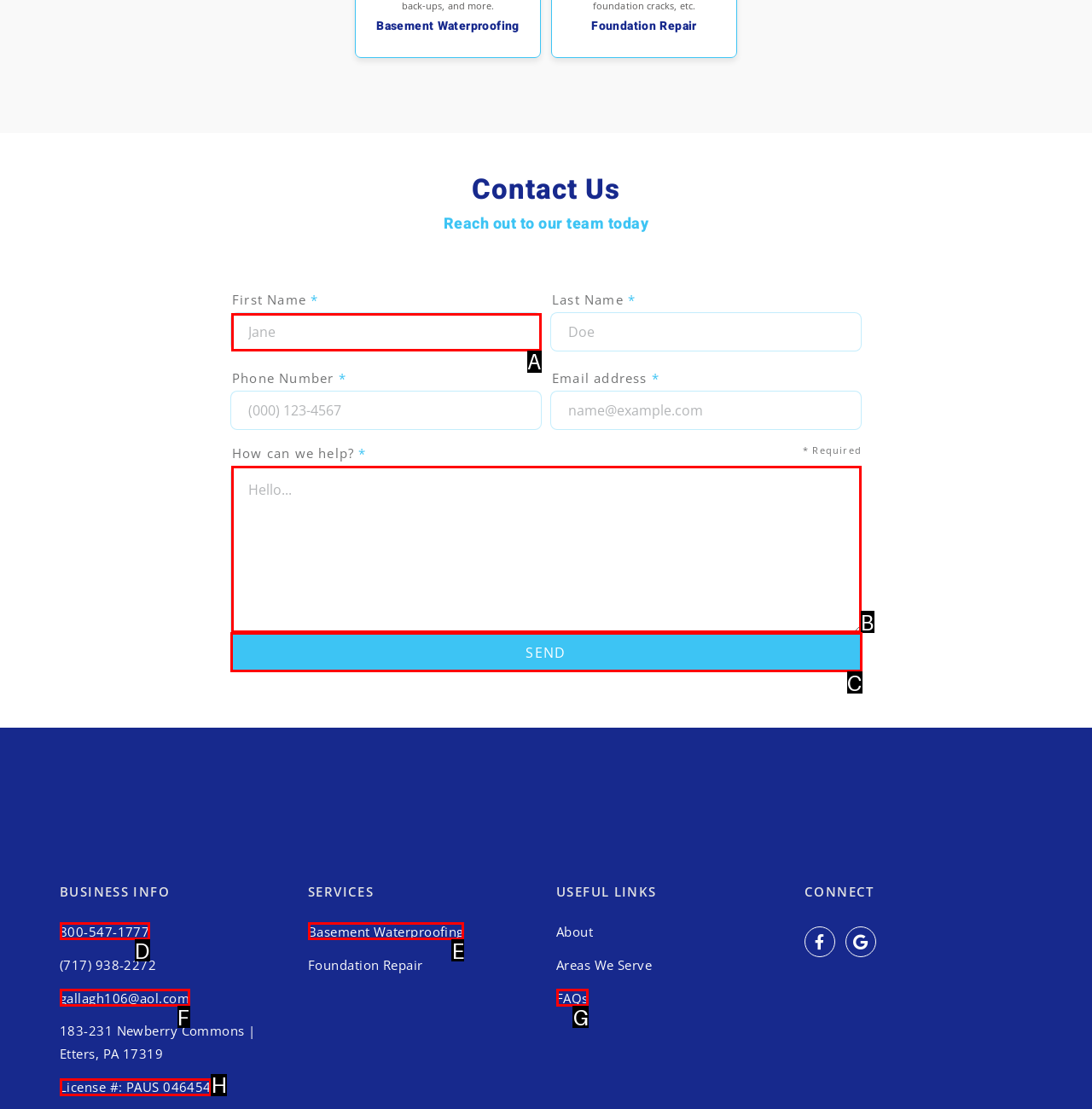Using the description: License #: PAUS 046454, find the HTML element that matches it. Answer with the letter of the chosen option.

H